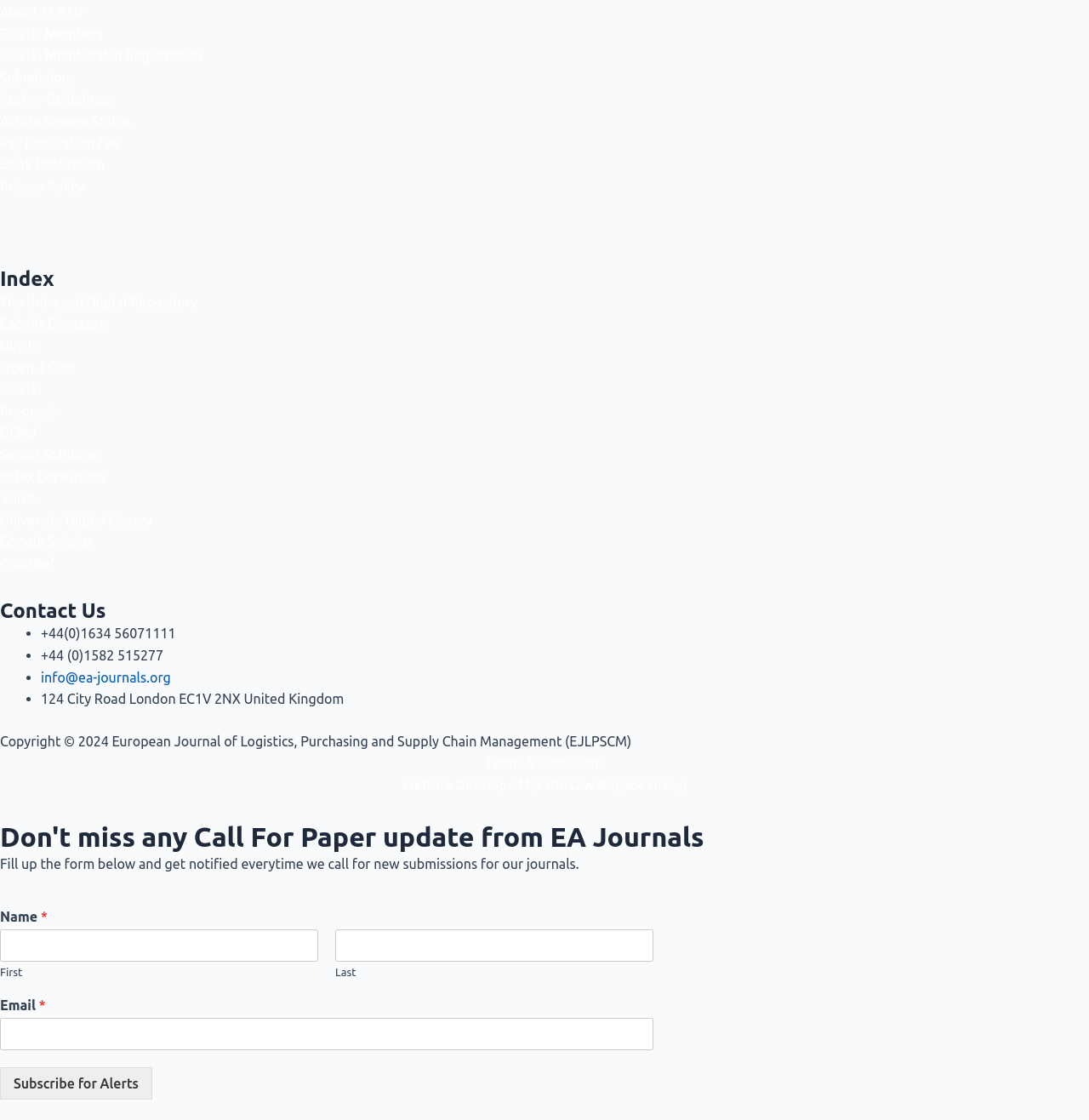Kindly respond to the following question with a single word or a brief phrase: 
What is the purpose of the form at the bottom of the webpage?

To subscribe for alerts